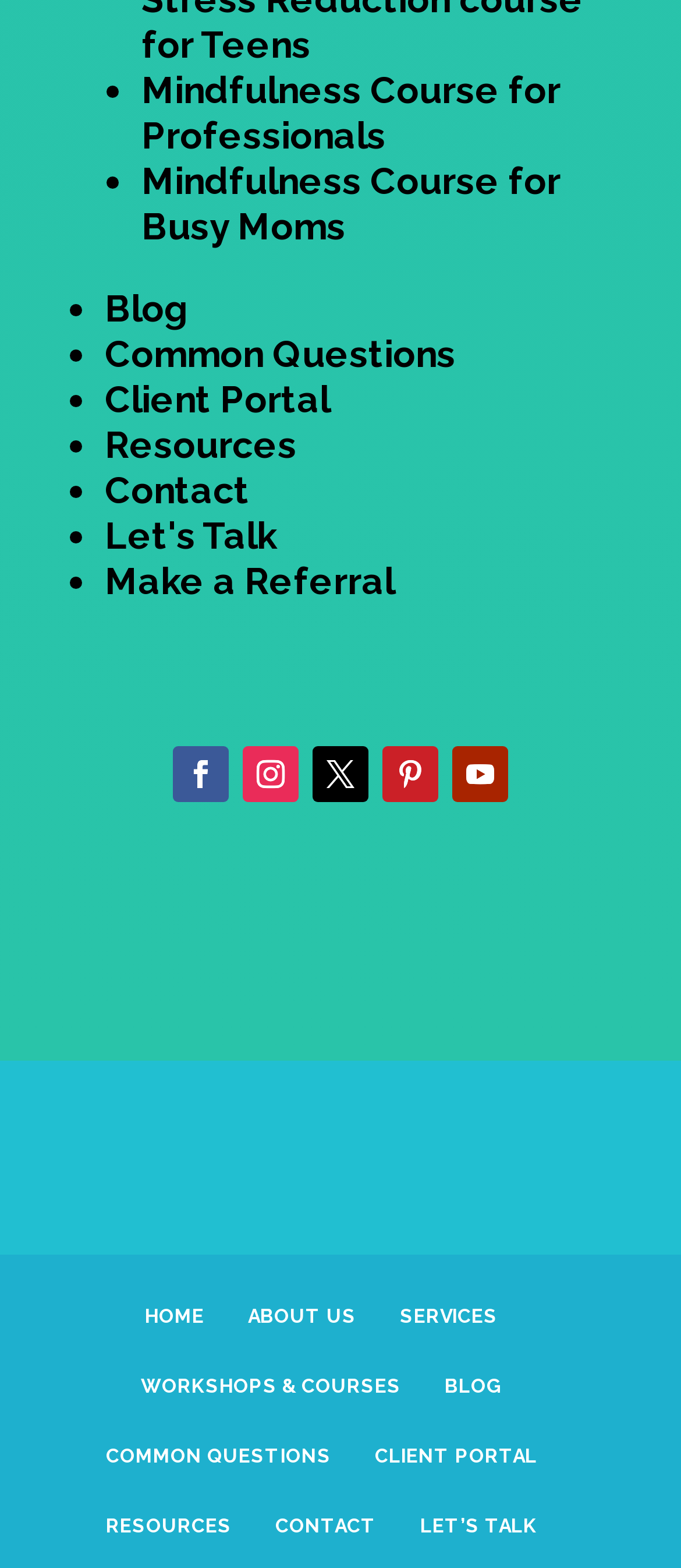Kindly determine the bounding box coordinates for the area that needs to be clicked to execute this instruction: "Click on Mindfulness Course for Professionals".

[0.208, 0.044, 0.823, 0.1]